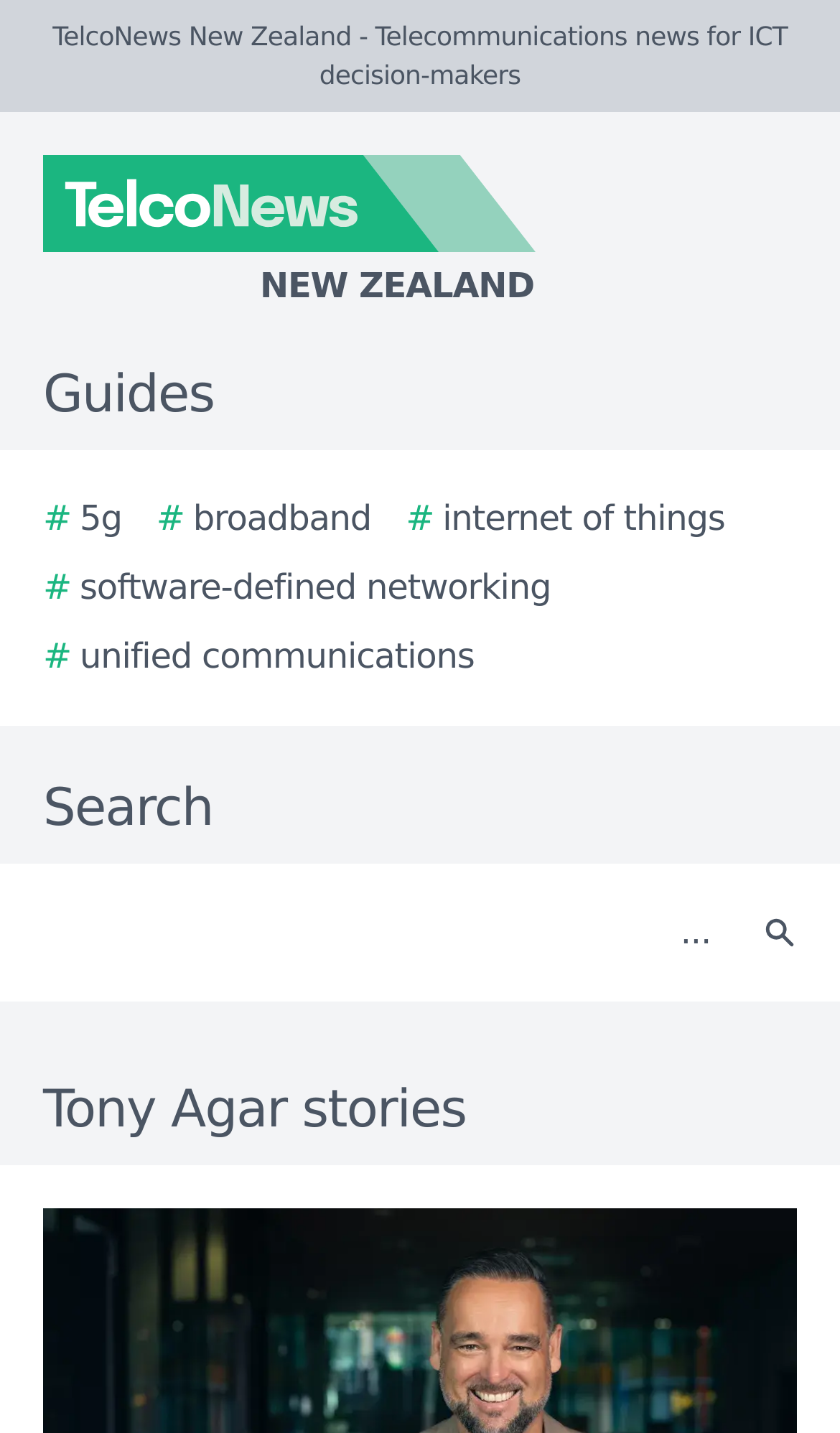What is the purpose of the textbox?
From the image, provide a succinct answer in one word or a short phrase.

Search